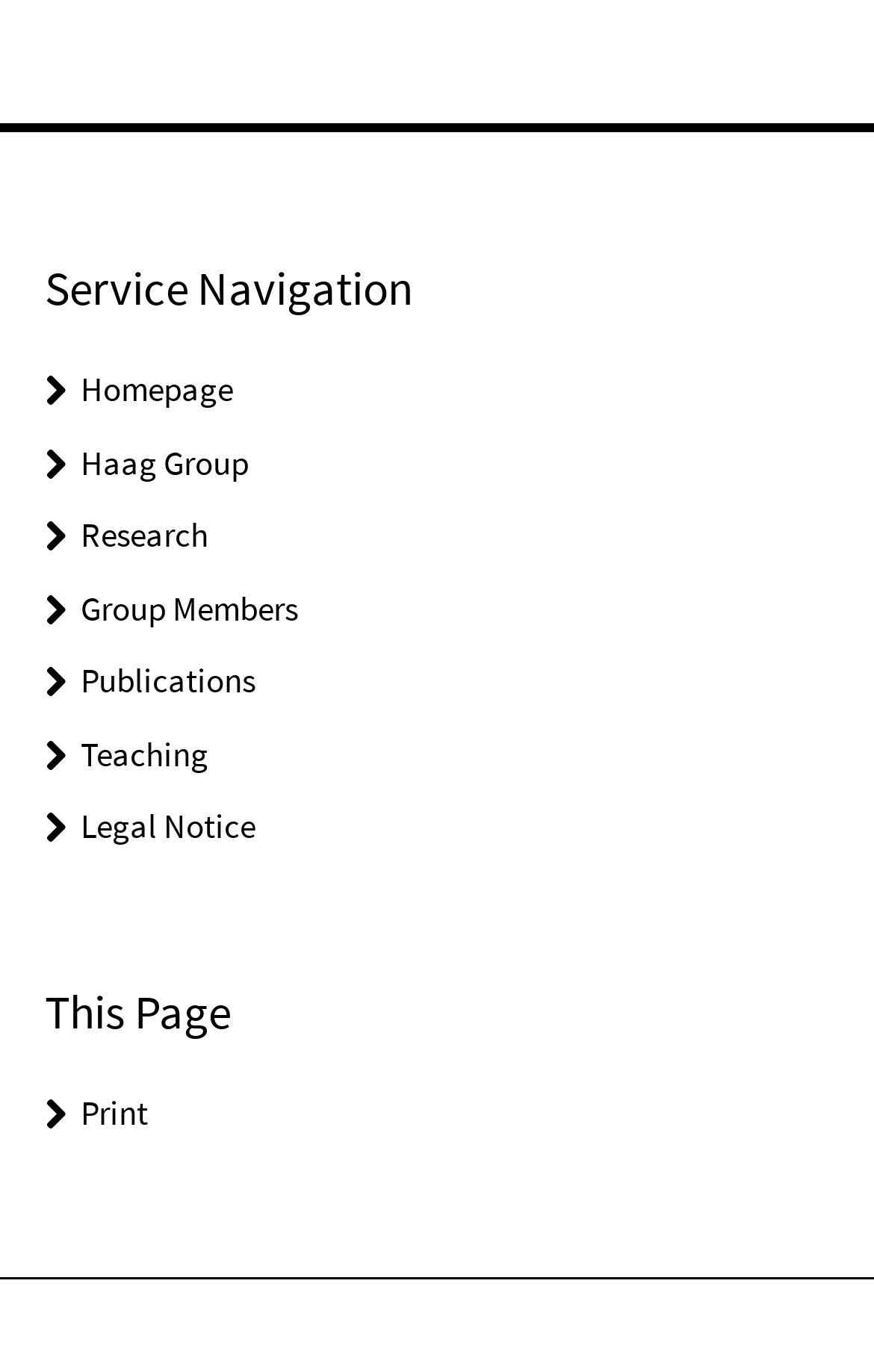Using the given description, provide the bounding box coordinates formatted as (top-left x, top-left y, bottom-right x, bottom-right y), with all values being floating point numbers between 0 and 1. Description: Legal Notice

[0.092, 0.587, 0.292, 0.618]